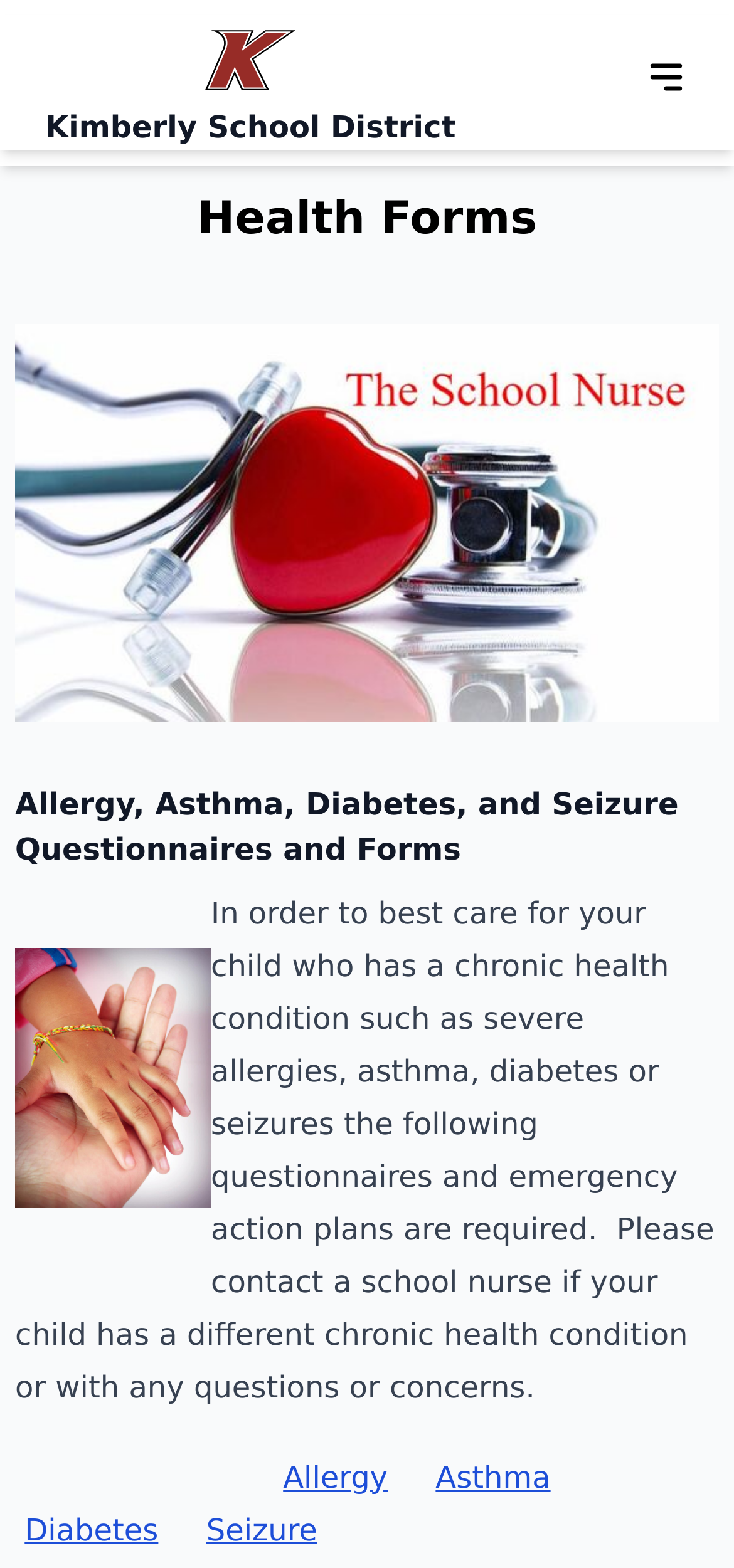What is the format of the required documents?
Provide a detailed and extensive answer to the question.

The webpage states that questionnaires and emergency action plans are required for children with chronic health conditions. This implies that the required documents are in the format of questionnaires and forms that need to be completed.